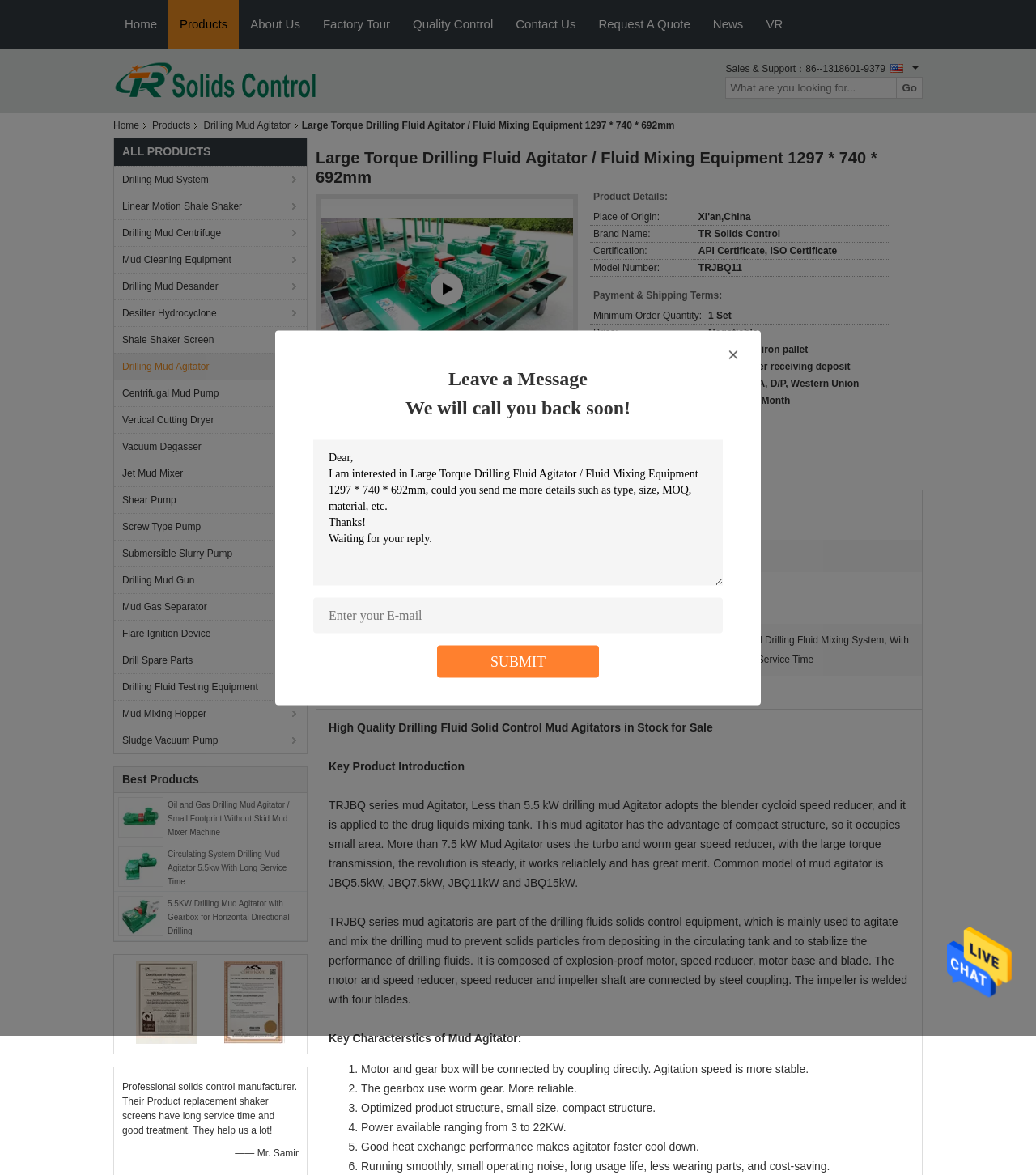What is the phone number for sales and support?
Please answer the question as detailed as possible.

The phone number for sales and support can be found at the top right corner of the webpage, where it is written 'Sales & Support：86-1318601-9379'.